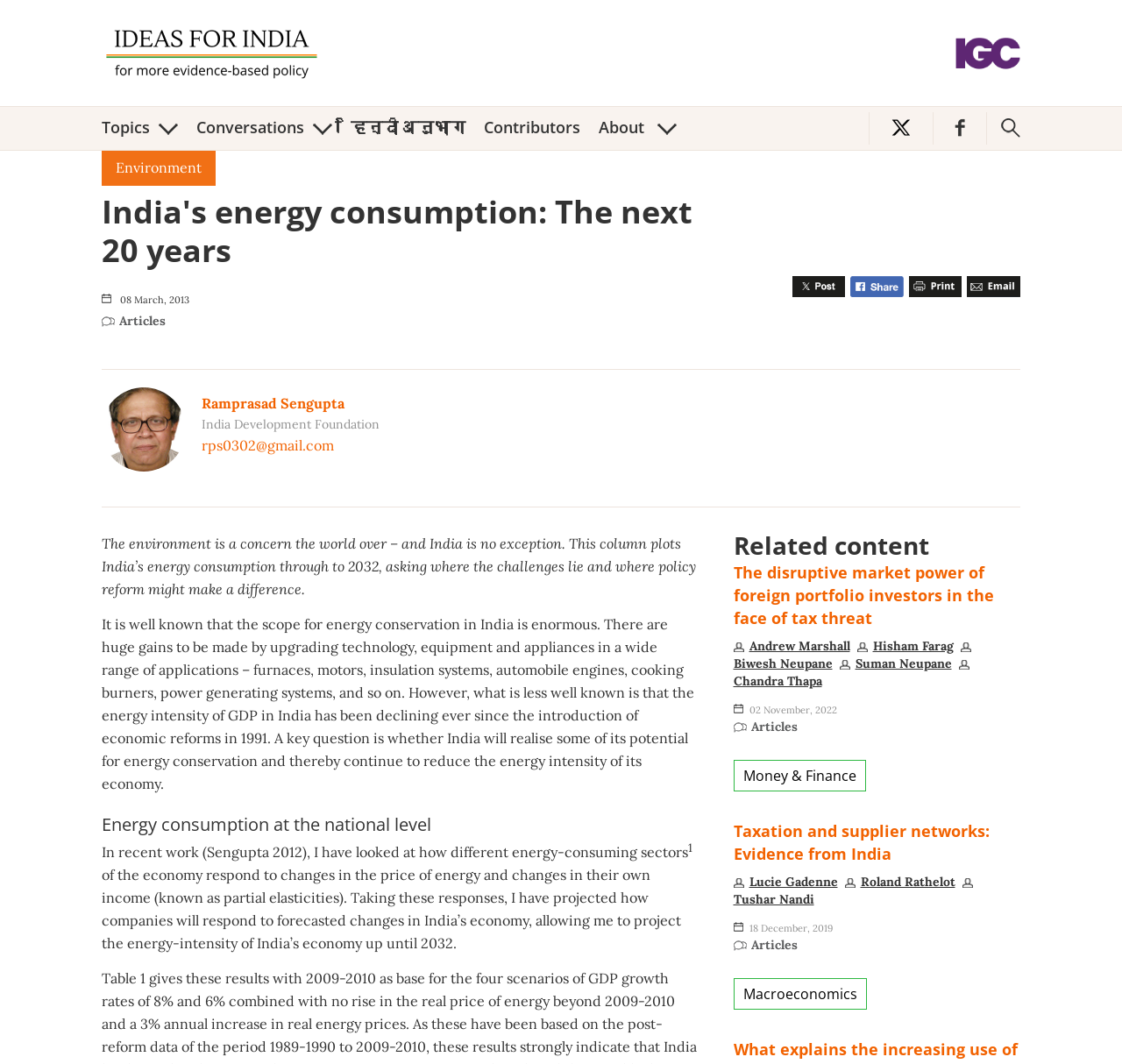Deliver a detailed narrative of the webpage's visual and textual elements.

The webpage is about India's energy consumption, with a focus on the next 20 years. At the top, there are two "Ideas For India" links, one on the left and one on the right, each accompanied by an image. Below these links, there is a row of links, including "Topics dropdown", "Conversations dropdown", "हिन्दी अनुभाग", "Contributors", "About dropdown", and "Search", each with an accompanying image.

On the left side of the page, there is a heading "India's energy consumption: The next 20 years" followed by an image indicating the blog post date. Below this, there is a section with the author's information, including an image, name, affiliation, and email address.

The main content of the page is divided into several sections. The first section discusses the environment and energy conservation in India, with a focus on the potential for energy conservation and the decline in energy intensity of GDP since 1991. The second section, "Energy consumption at the national level", discusses how different energy-consuming sectors of the economy respond to changes in energy prices and income.

The page also features a "Related content" section, which lists several articles with links, images, and post dates. Each article has a heading, and some have user names and images associated with them. The articles are categorized under topics such as "Money & Finance" and "Macroeconomics".

Throughout the page, there are social media sharing links, including Twitter, Facebook, and Email, each with an accompanying image.